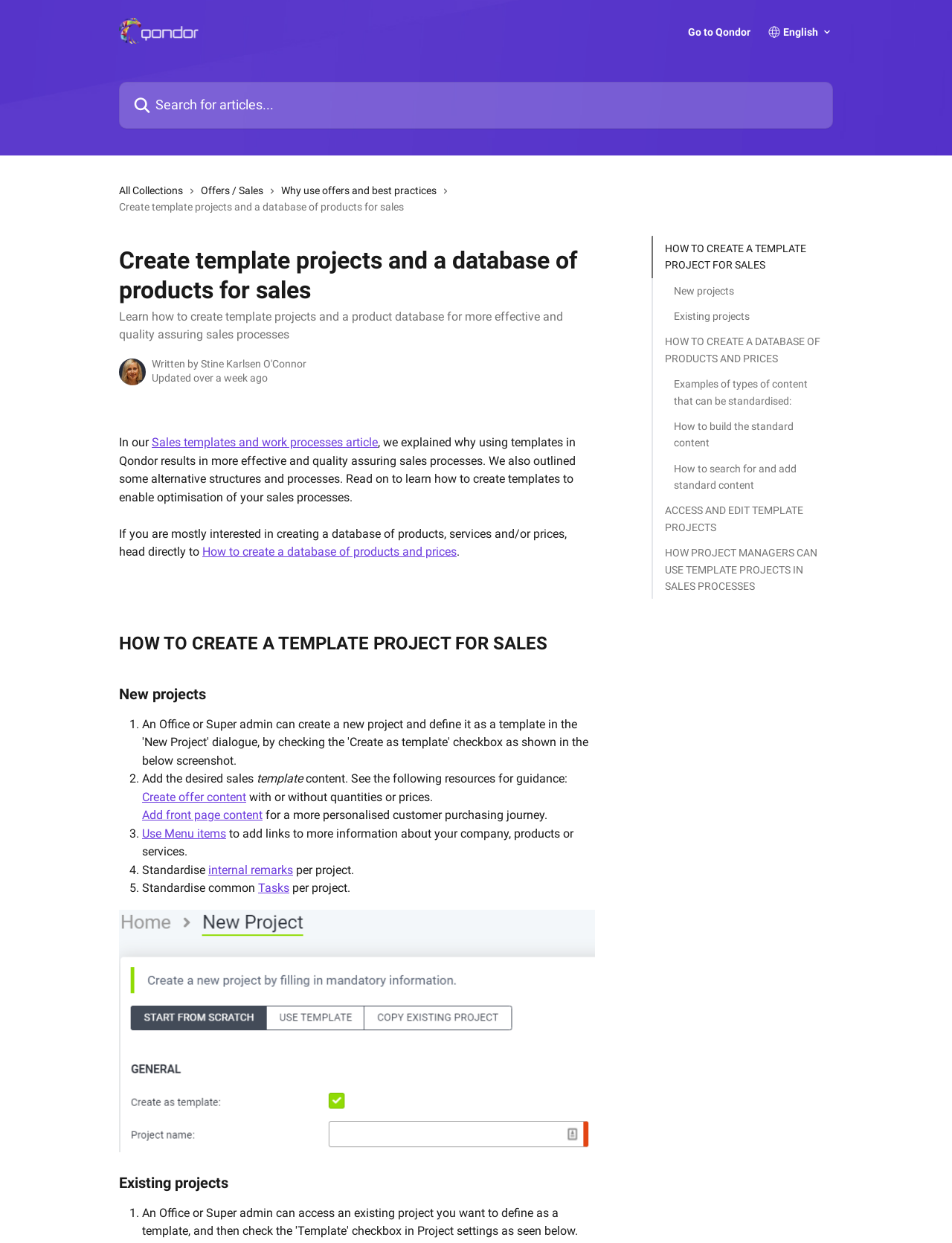Please locate the bounding box coordinates for the element that should be clicked to achieve the following instruction: "Check out the latest sports news". Ensure the coordinates are given as four float numbers between 0 and 1, i.e., [left, top, right, bottom].

None